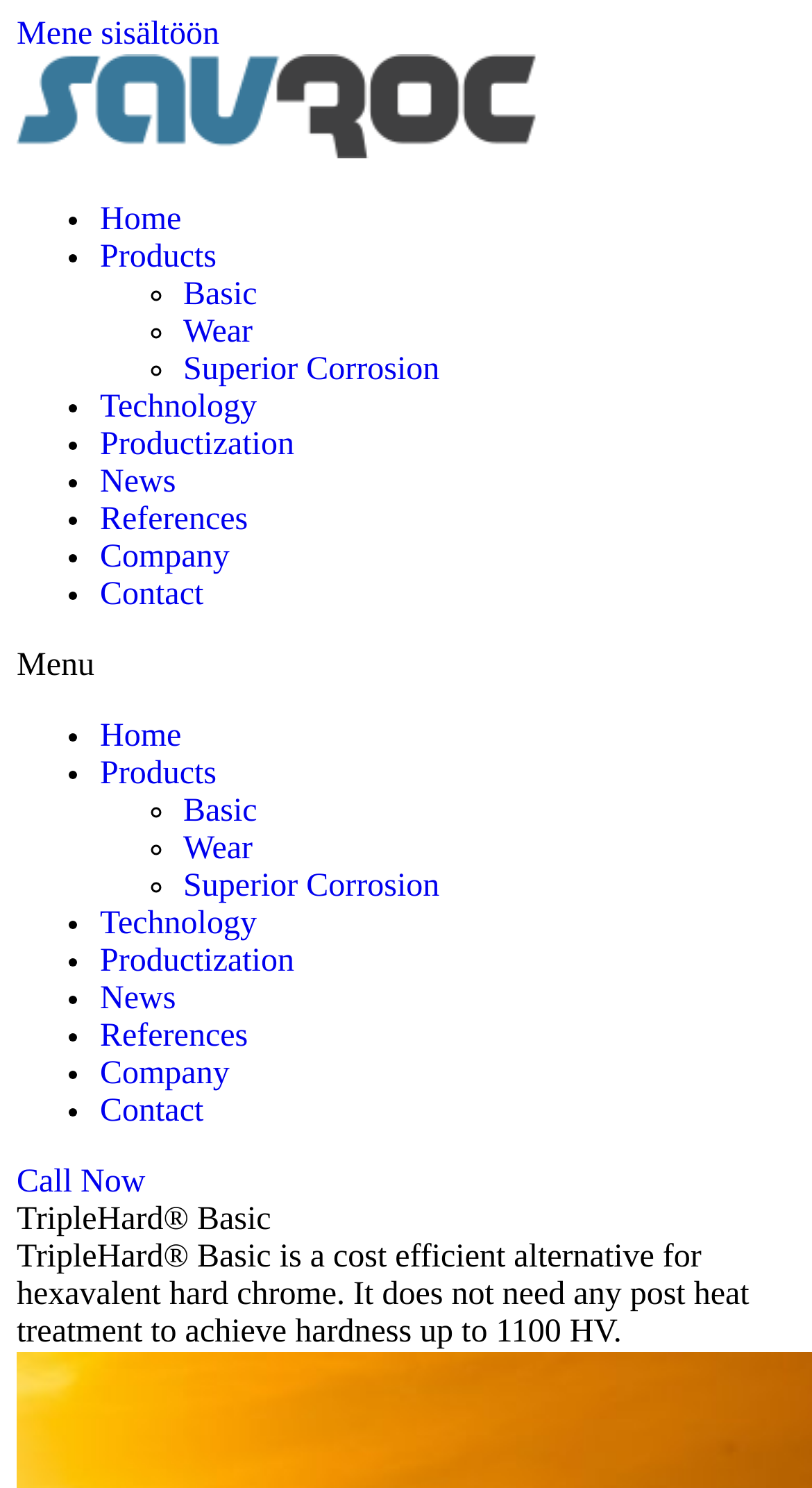How many navigation links are there?
Based on the image content, provide your answer in one word or a short phrase.

11